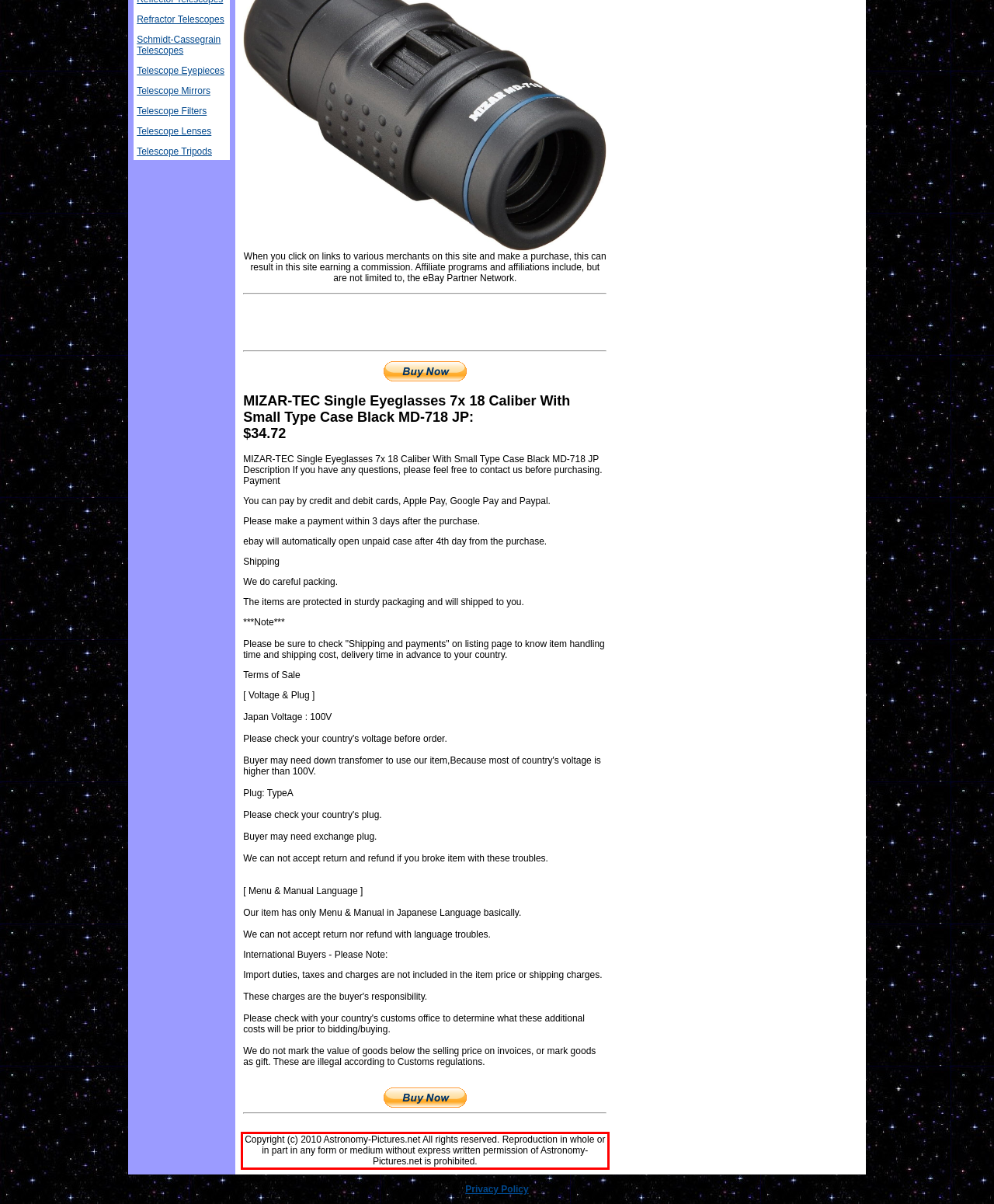Please perform OCR on the text within the red rectangle in the webpage screenshot and return the text content.

Copyright (c) 2010 Astronomy-Pictures.net All rights reserved. Reproduction in whole or in part in any form or medium without express written permission of Astronomy-Pictures.net is prohibited.